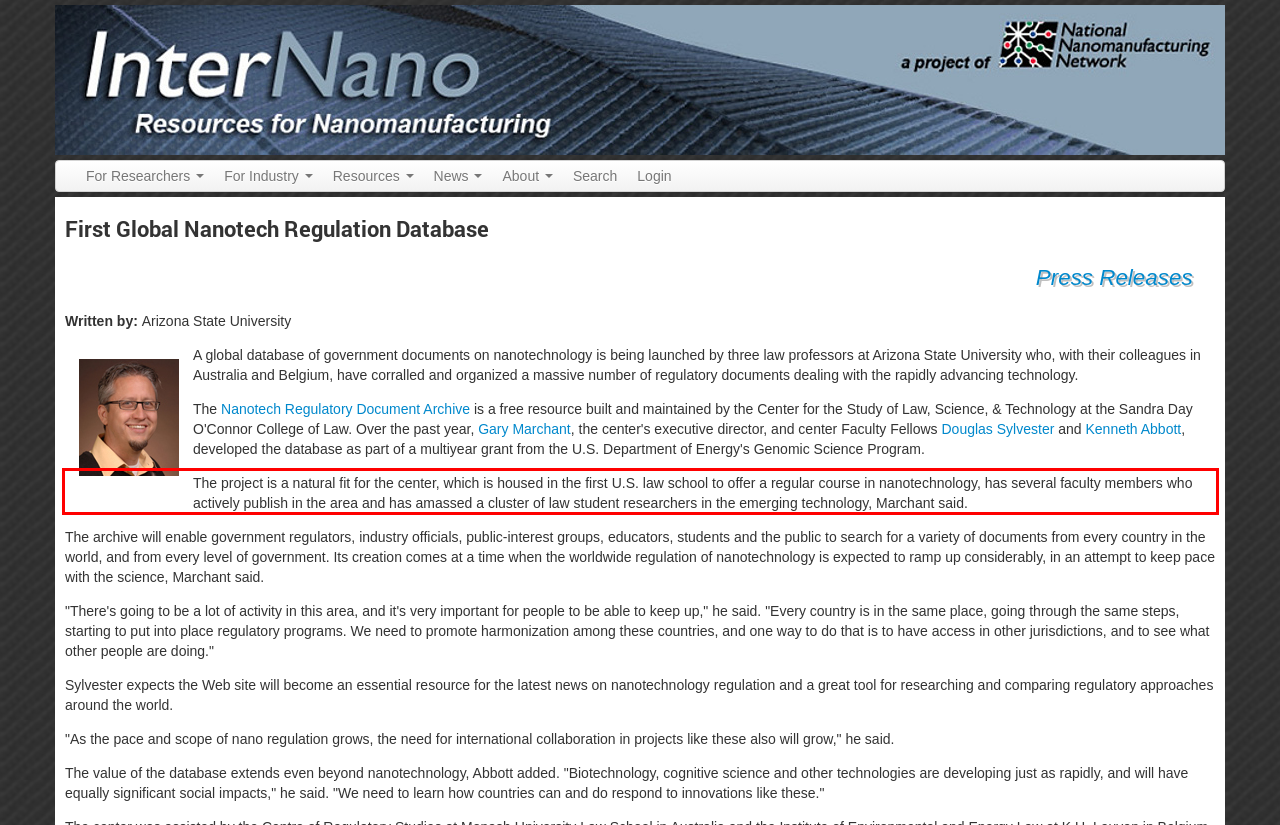You have a screenshot of a webpage with a UI element highlighted by a red bounding box. Use OCR to obtain the text within this highlighted area.

The project is a natural fit for the center, which is housed in the first U.S. law school to offer a regular course in nanotechnology, has several faculty members who actively publish in the area and has amassed a cluster of law student researchers in the emerging technology, Marchant said.